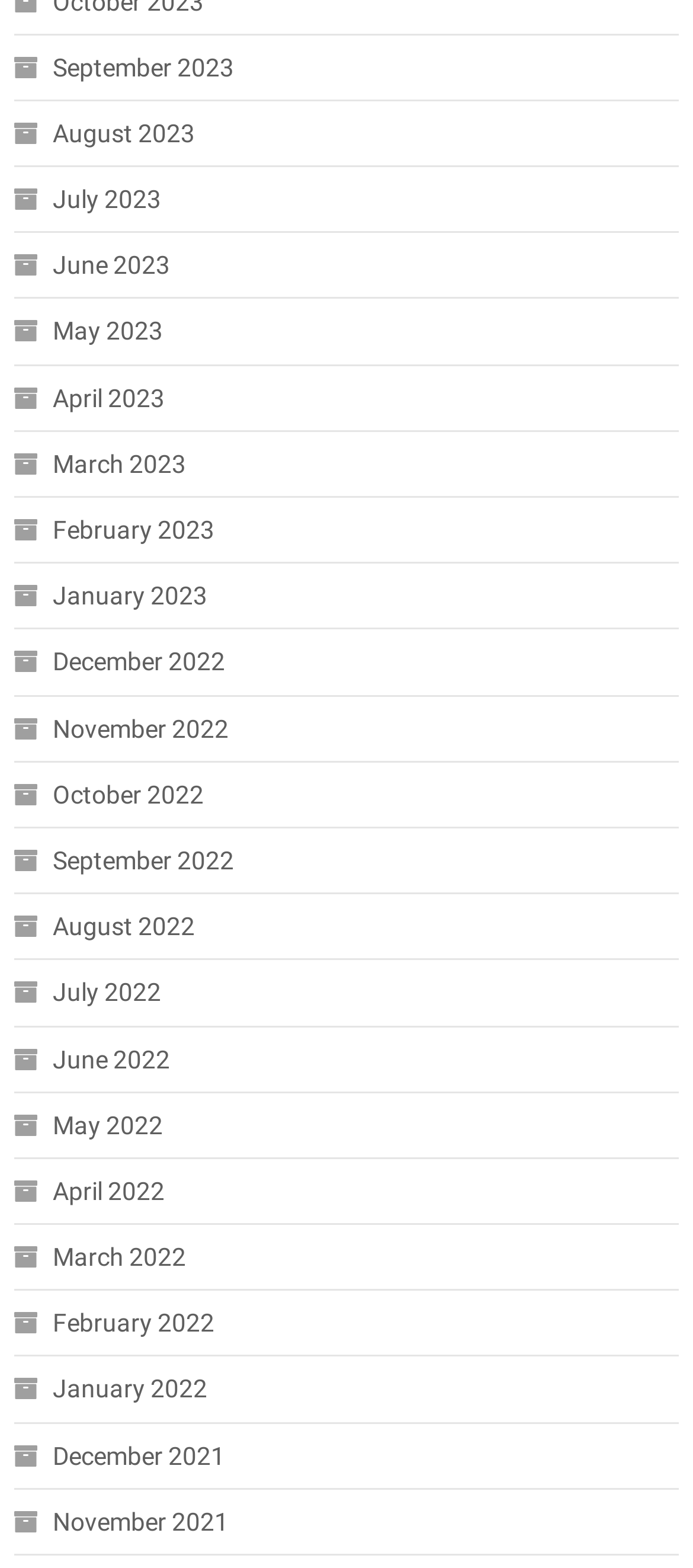Please determine the bounding box coordinates of the clickable area required to carry out the following instruction: "View September 2023". The coordinates must be four float numbers between 0 and 1, represented as [left, top, right, bottom].

[0.02, 0.028, 0.338, 0.058]